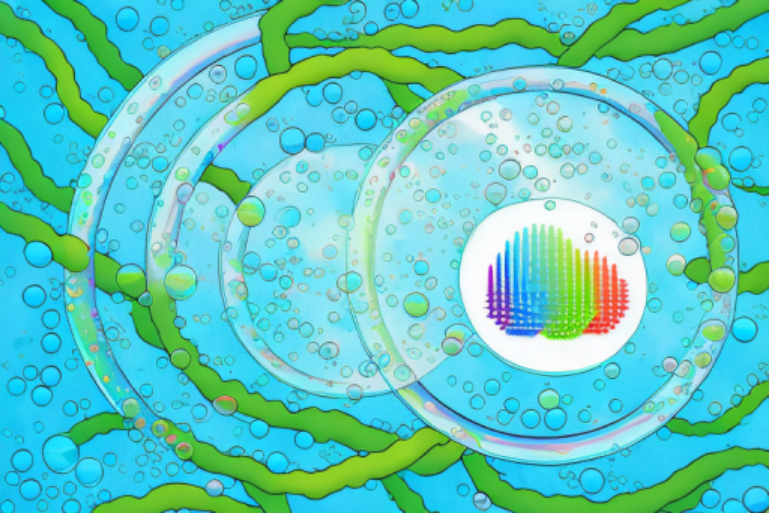What do the lush green tendrils represent?
From the image, respond using a single word or phrase.

Aquatic plants